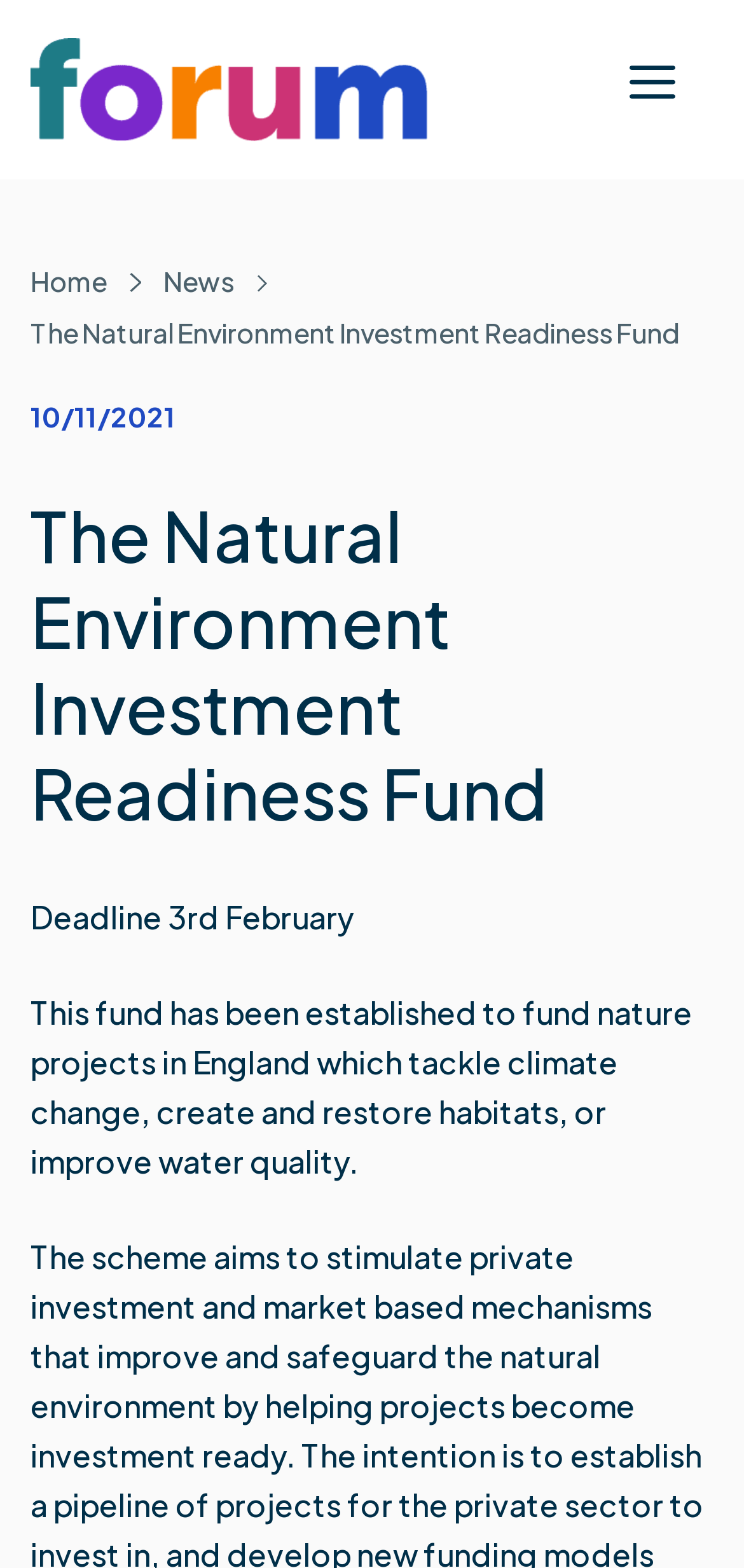Locate the heading on the webpage and return its text.

The Natural Environment Investment Readiness Fund